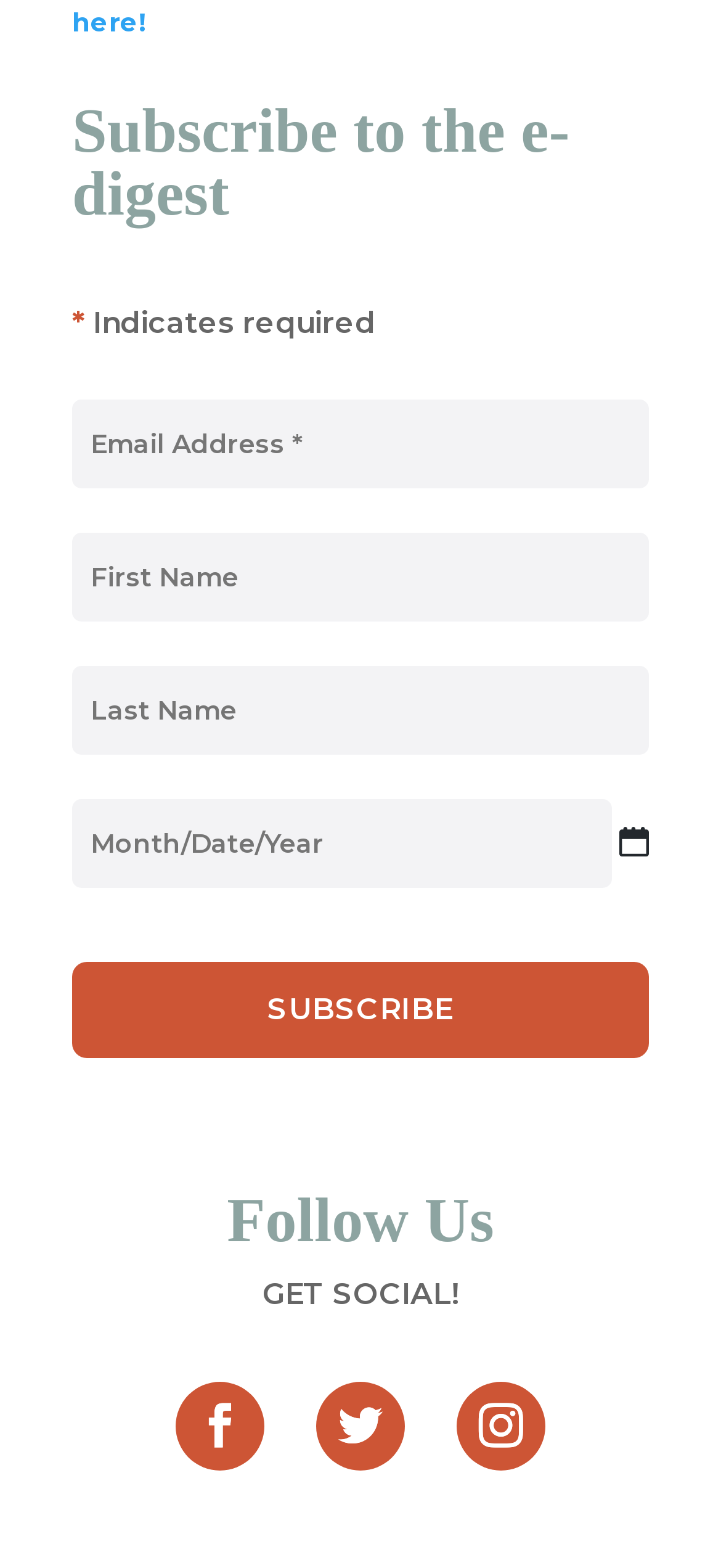Bounding box coordinates are specified in the format (top-left x, top-left y, bottom-right x, bottom-right y). All values are floating point numbers bounded between 0 and 1. Please provide the bounding box coordinate of the region this sentence describes: name="input_2" placeholder="First Name"

[0.1, 0.34, 0.9, 0.397]